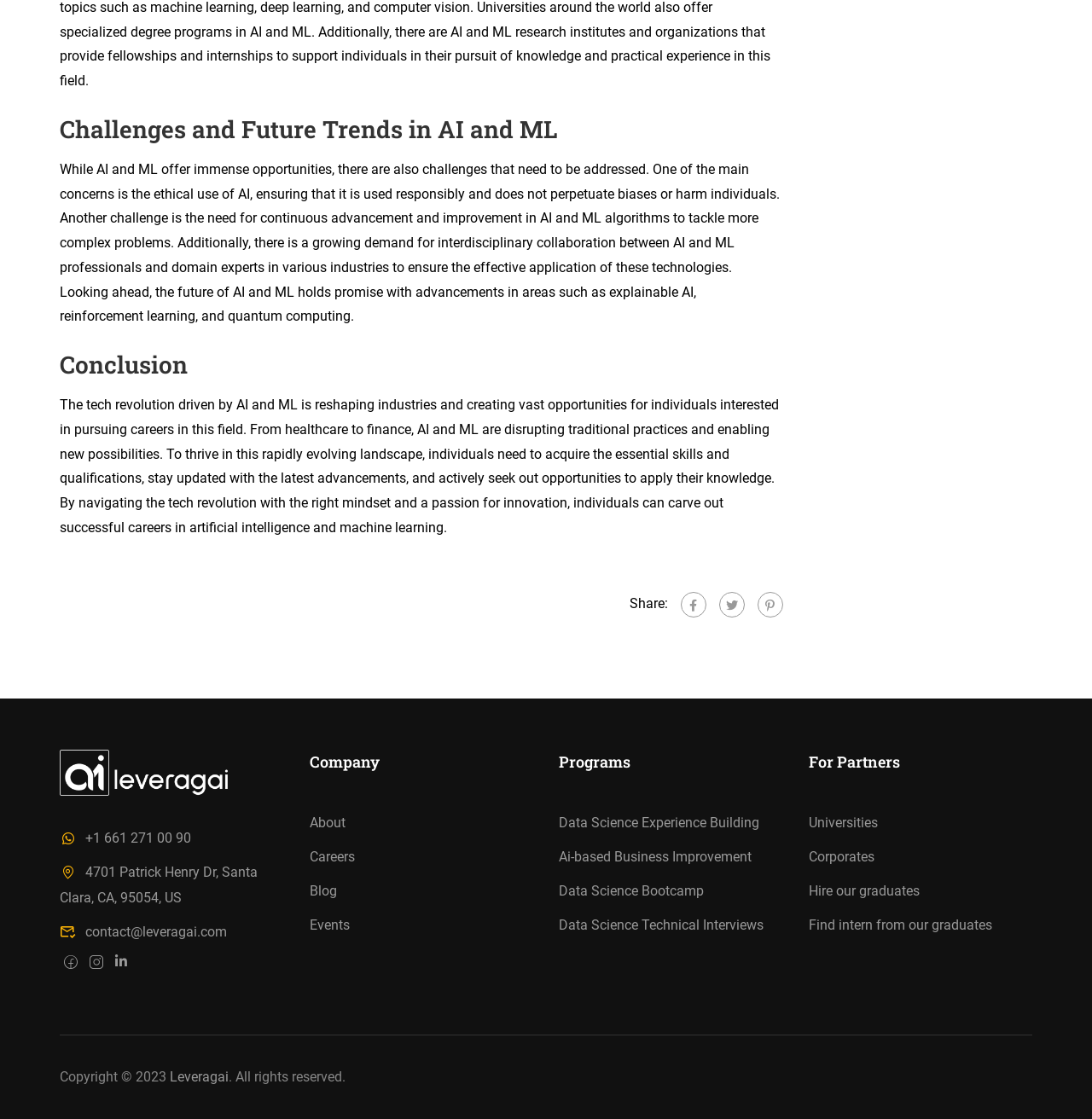Locate the UI element described as follows: "Data Science Bootcamp". Return the bounding box coordinates as four float numbers between 0 and 1 in the order [left, top, right, bottom].

[0.512, 0.789, 0.645, 0.803]